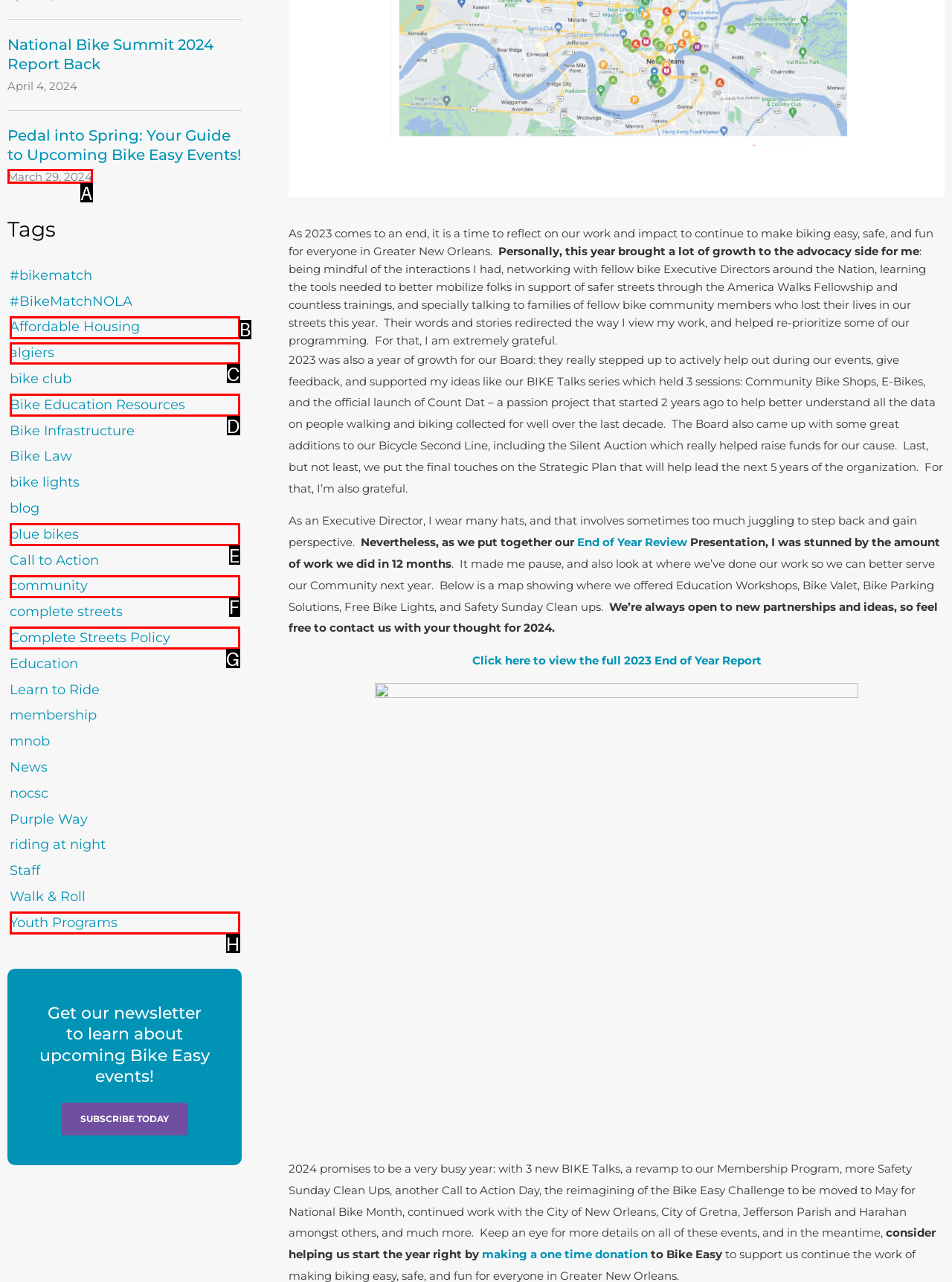Identify the letter of the UI element that corresponds to: Disclaimers
Respond with the letter of the option directly.

None